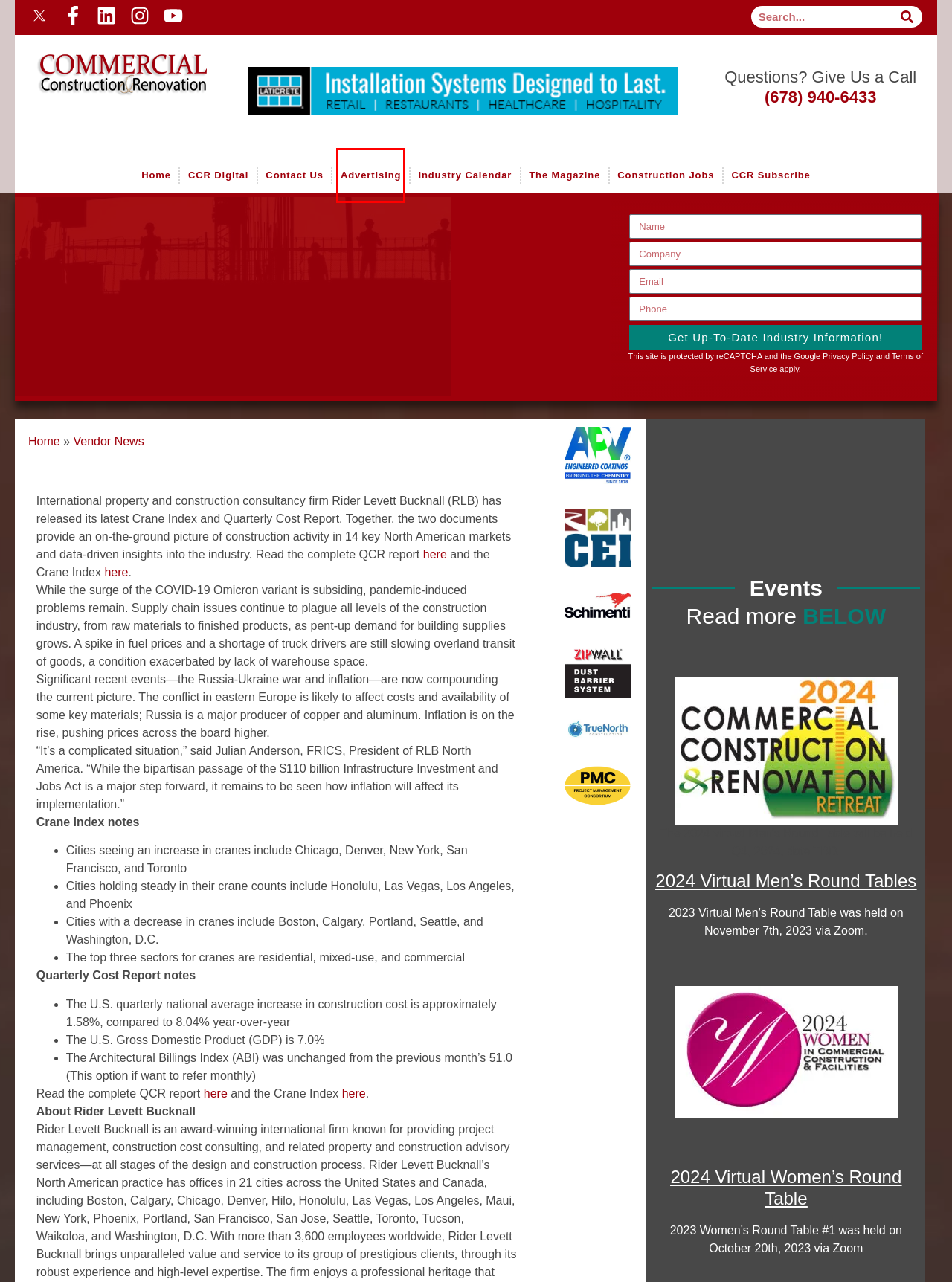Review the webpage screenshot provided, noting the red bounding box around a UI element. Choose the description that best matches the new webpage after clicking the element within the bounding box. The following are the options:
A. Vendor News - CCR-Mag.com
B. Advertising: - CCR-Mag.com
C. Contacts Us: - CCR-Mag.com
D. CCR Subscribe: - CCR-Mag.com
E. 2024 Virtual Men's Round Table & 2023 Wrap-Ups: - CCR-Mag.com
F. The Magazine: - CCR-Mag.com
G. CCR-Mag.com Home
H. CCR Digital: - CCR-Mag.com

B